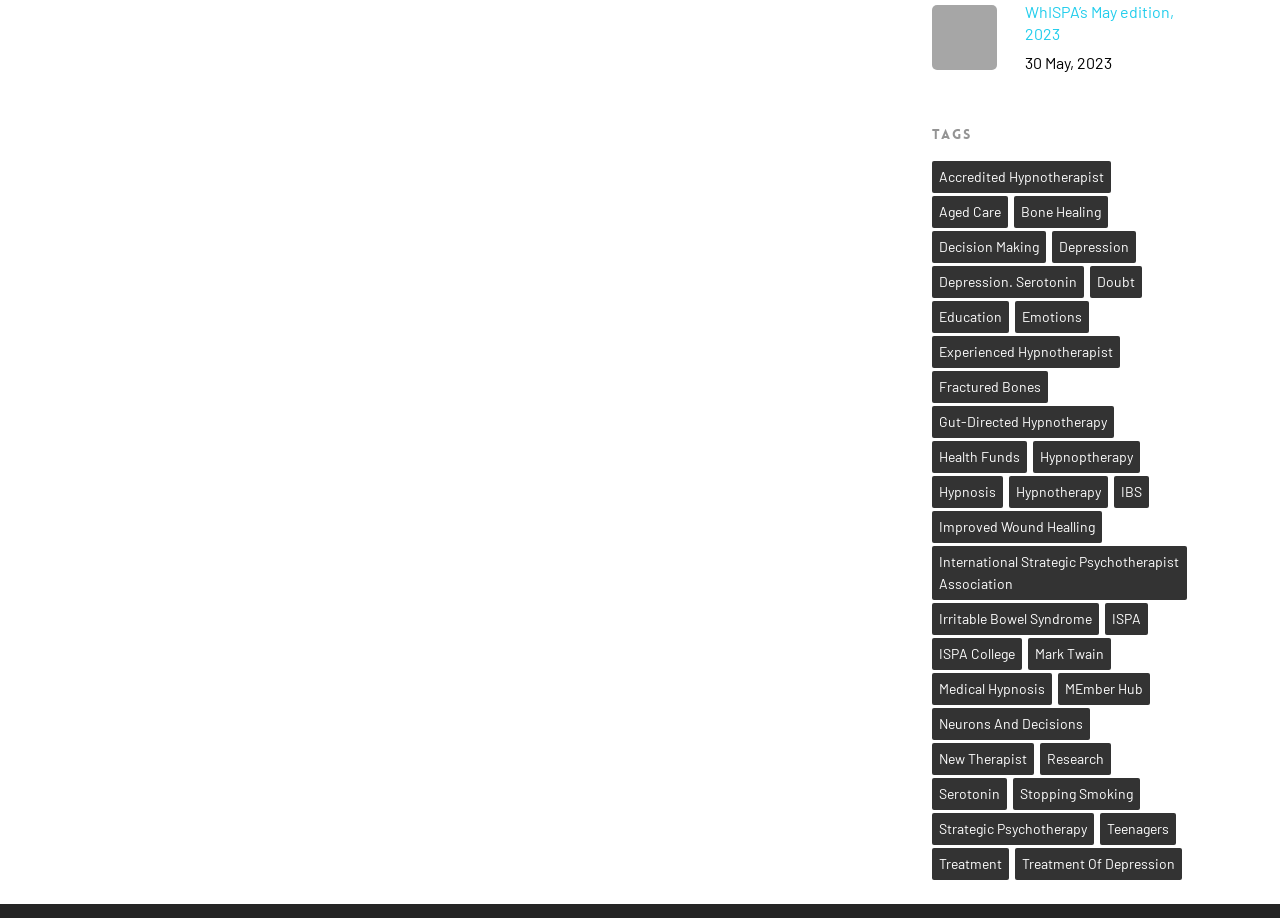What is the last tag listed?
Please use the visual content to give a single word or phrase answer.

Treatment Of Depression